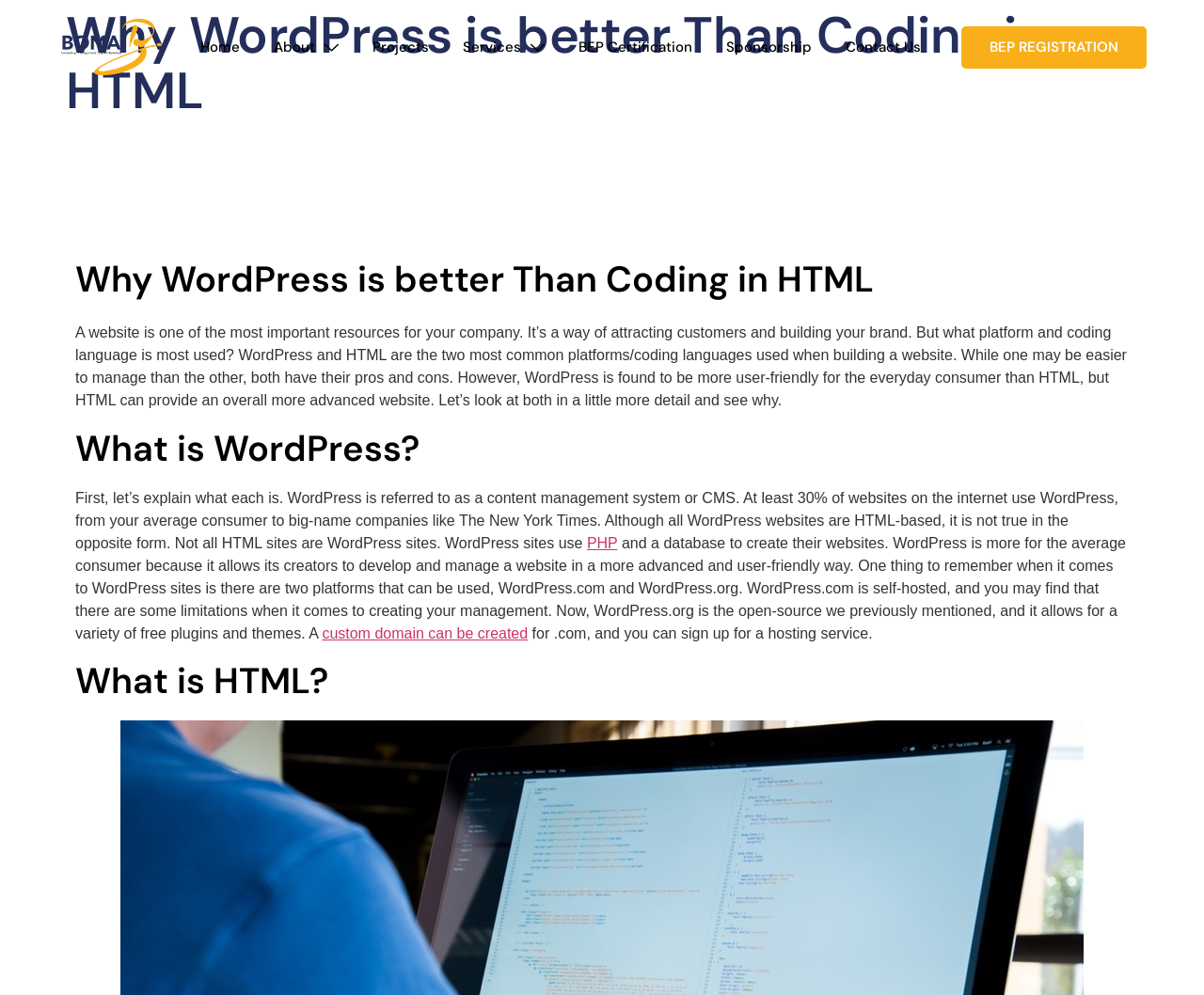Predict the bounding box for the UI component with the following description: "alt="youtube logo"".

None